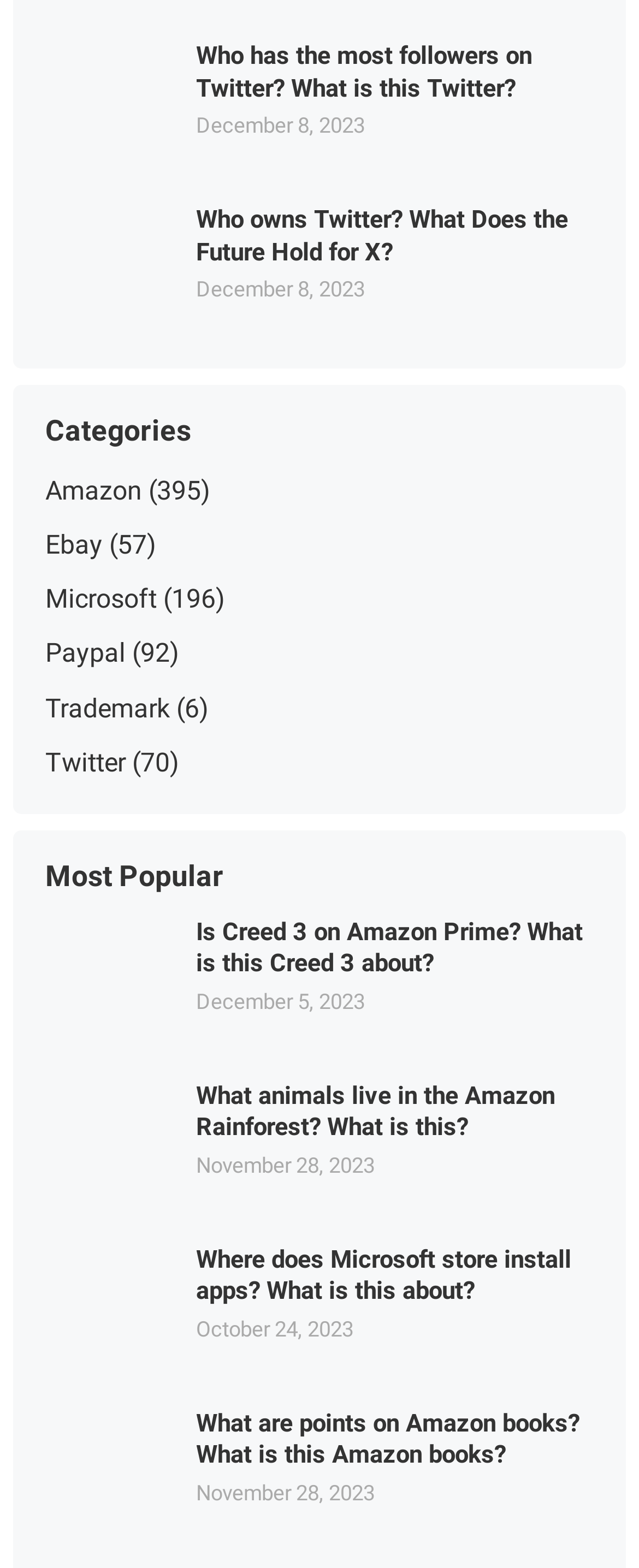Find and indicate the bounding box coordinates of the region you should select to follow the given instruction: "Click on the link to know who has the most followers on Twitter".

[0.307, 0.026, 0.929, 0.067]